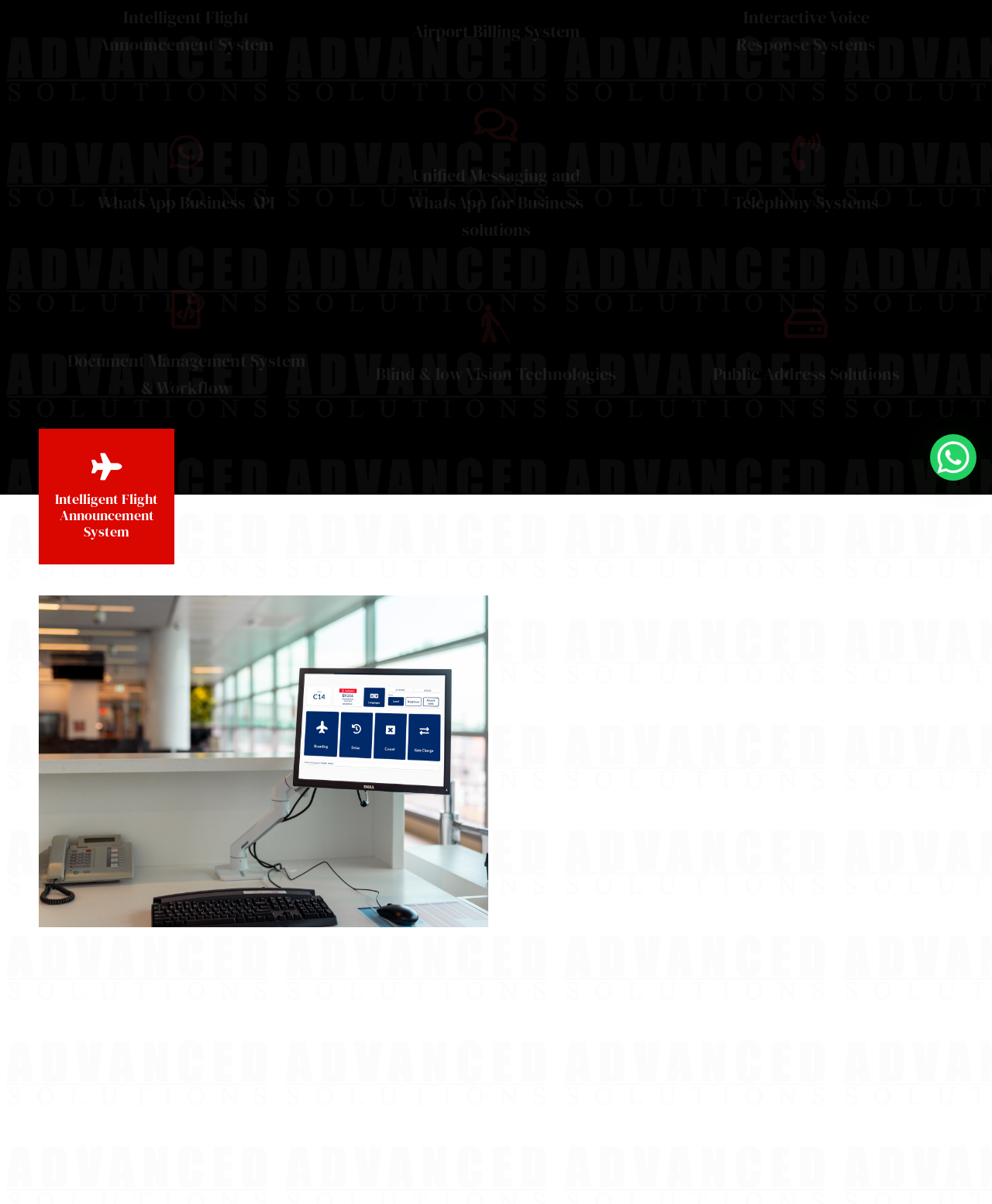Determine the bounding box coordinates for the UI element matching this description: "Public Address Solutions".

[0.718, 0.301, 0.907, 0.32]